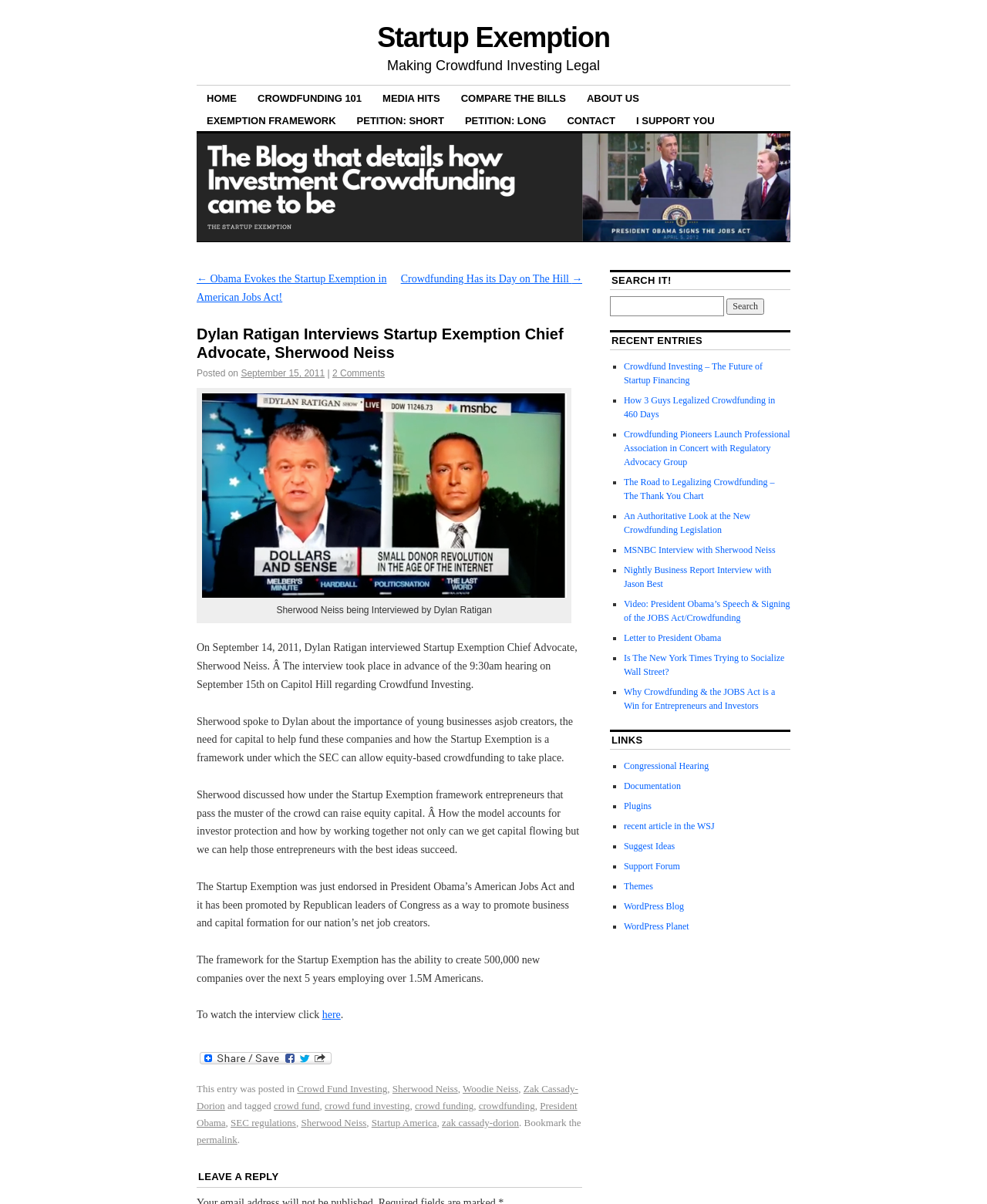Answer the question below in one word or phrase:
How many links are there in the main content area?

14